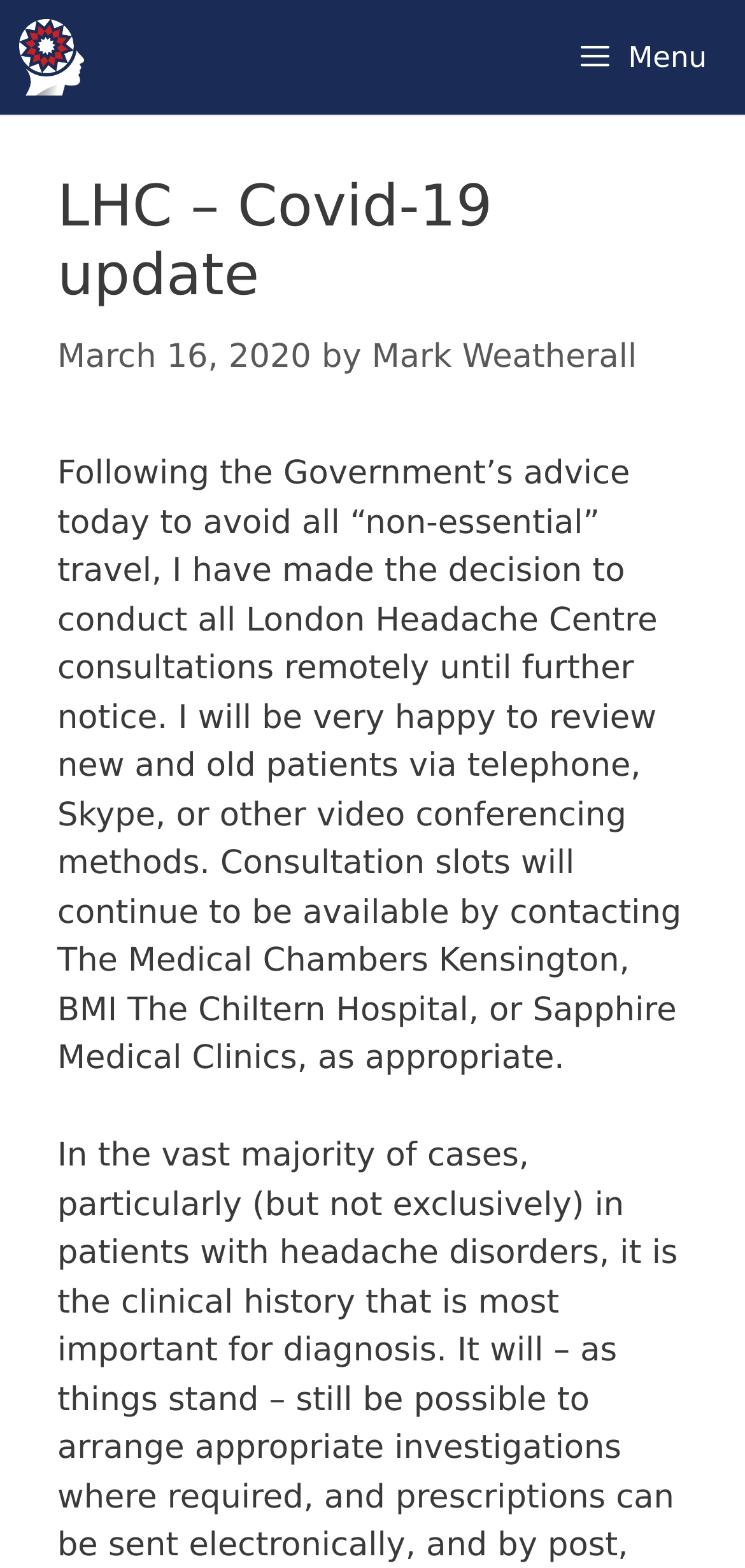Create an elaborate caption that covers all aspects of the webpage.

The webpage is about the London Headache Centre's COVID-19 update. At the top left corner, there is a link and an image with the text "London Headache Centre". On the top right corner, there is a button with a menu icon. 

Below the top section, there is a header area that spans almost the entire width of the page. Within this header, there is a heading that reads "LHC – Covid-19 update" on the left side, followed by a time stamp "March 16, 2020" and the author's name "Mark Weatherall" on the right side.

The main content of the page is a paragraph of text that occupies most of the page's width. The text explains that due to the Government's advice to avoid non-essential travel, the London Headache Centre will conduct consultations remotely until further notice. It also mentions that new and old patients can be reviewed via telephone, Skype, or other video conferencing methods, and provides information on how to book consultation slots.